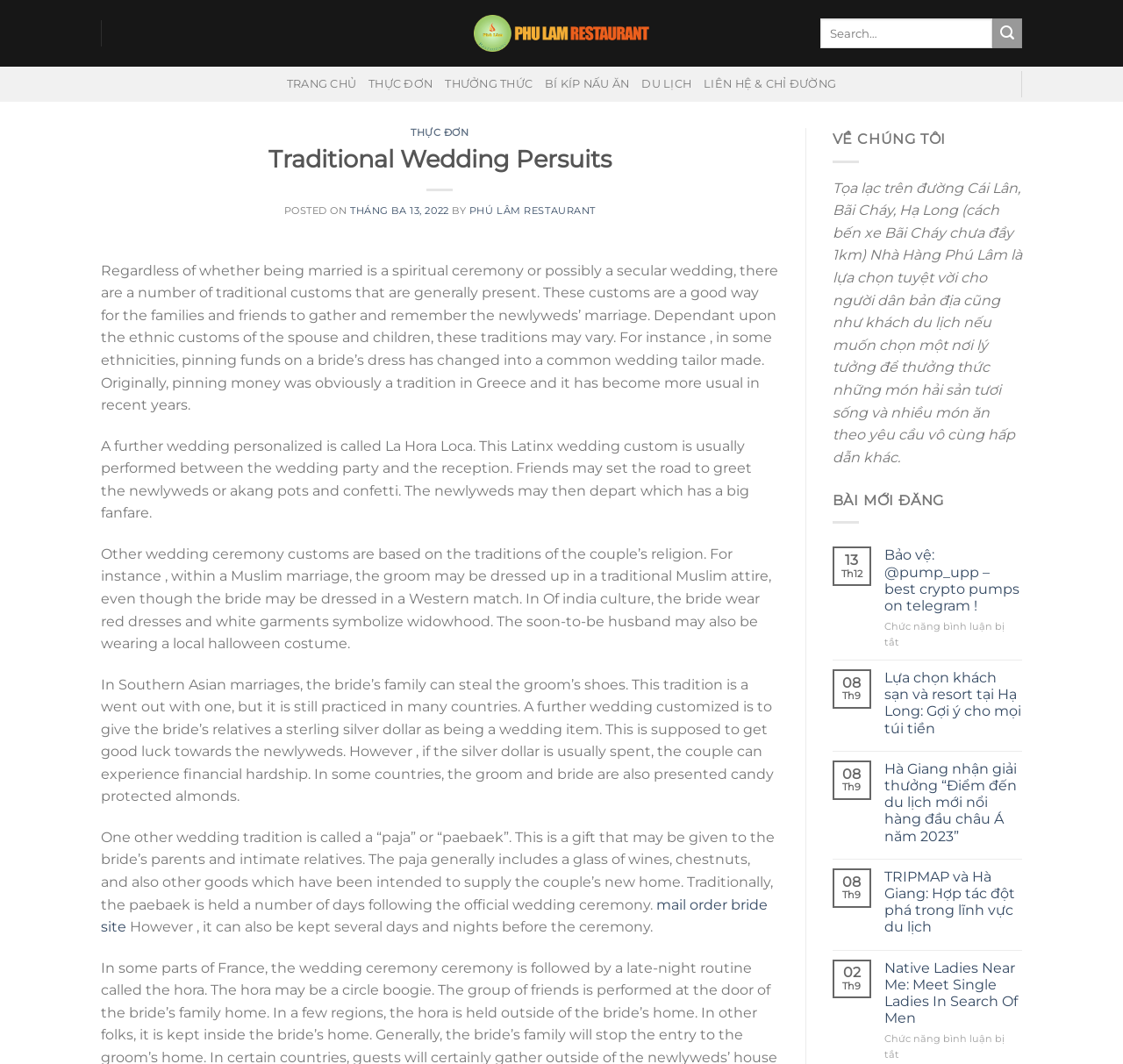What is the purpose of the search box?
Examine the image and provide an in-depth answer to the question.

I found the answer by looking at the search box element, which has a placeholder text 'Search…'. This suggests that the search box is intended for users to search for content within the website.